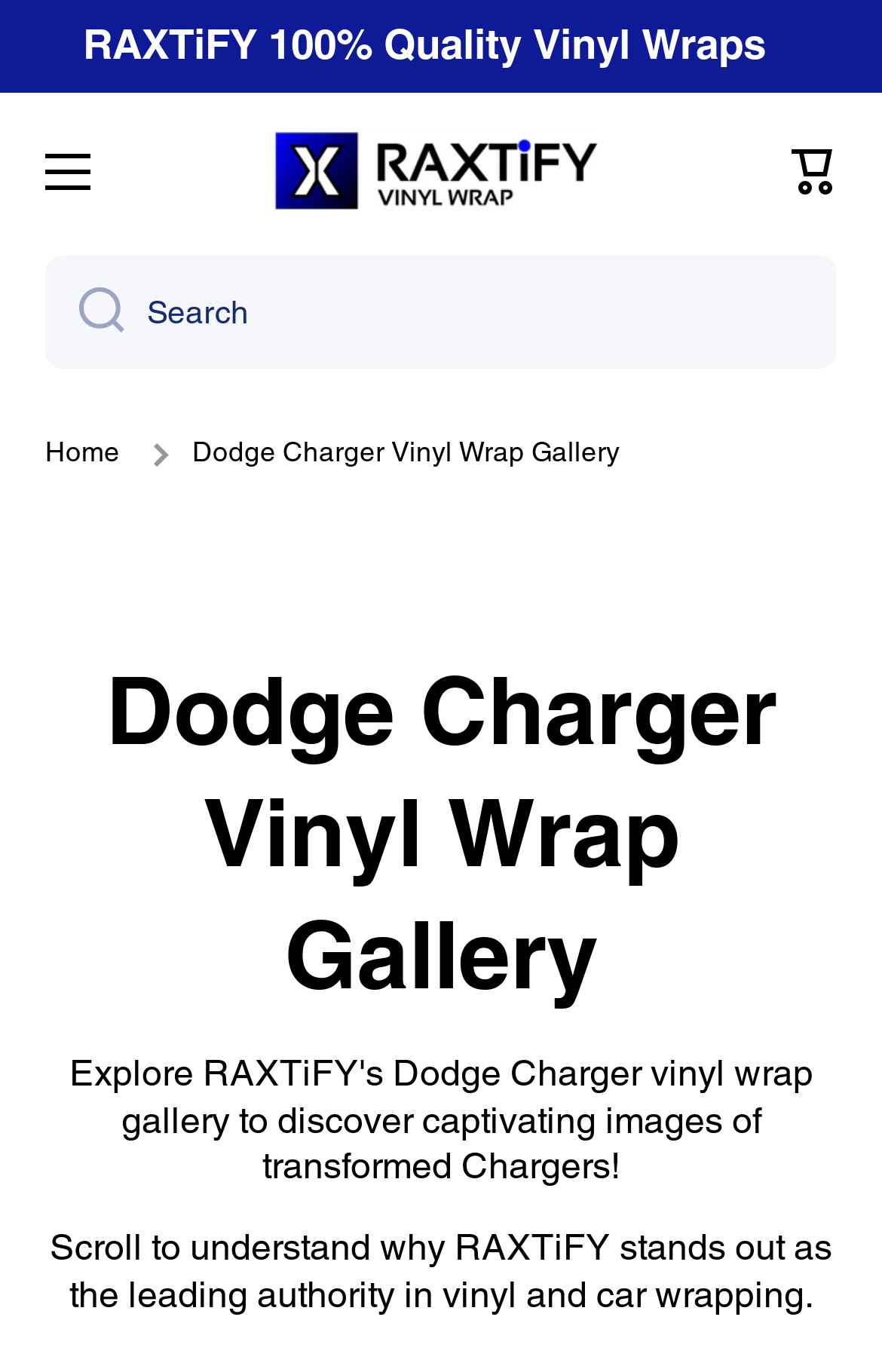Using the provided element description, identify the bounding box coordinates as (top-left x, top-left y, bottom-right x, bottom-right y). Ensure all values are between 0 and 1. Description: aria-label="Logo"

[0.308, 0.094, 0.692, 0.156]